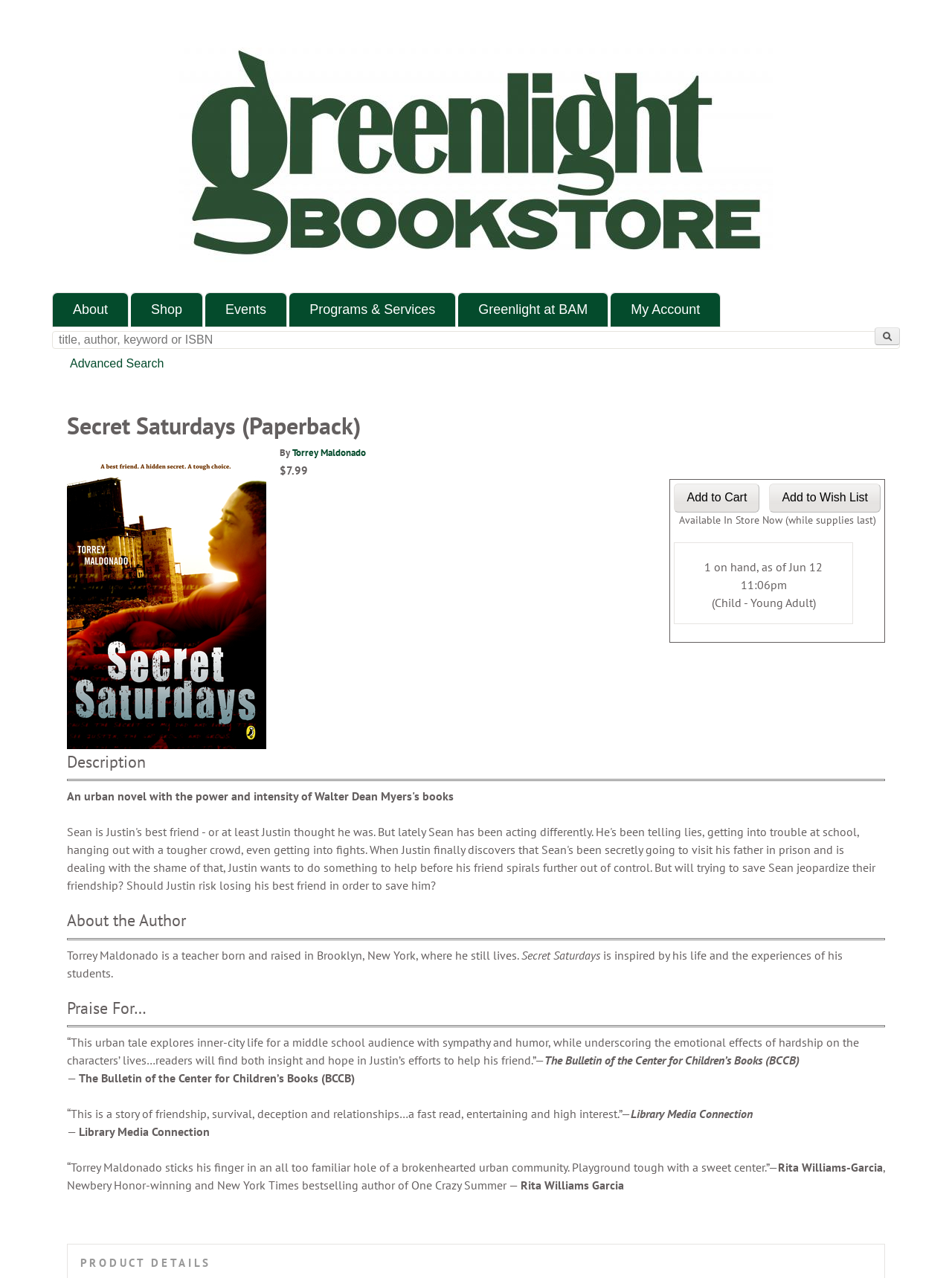What is the price of the book 'Secret Saturdays'?
Provide a concise answer using a single word or phrase based on the image.

$7.99